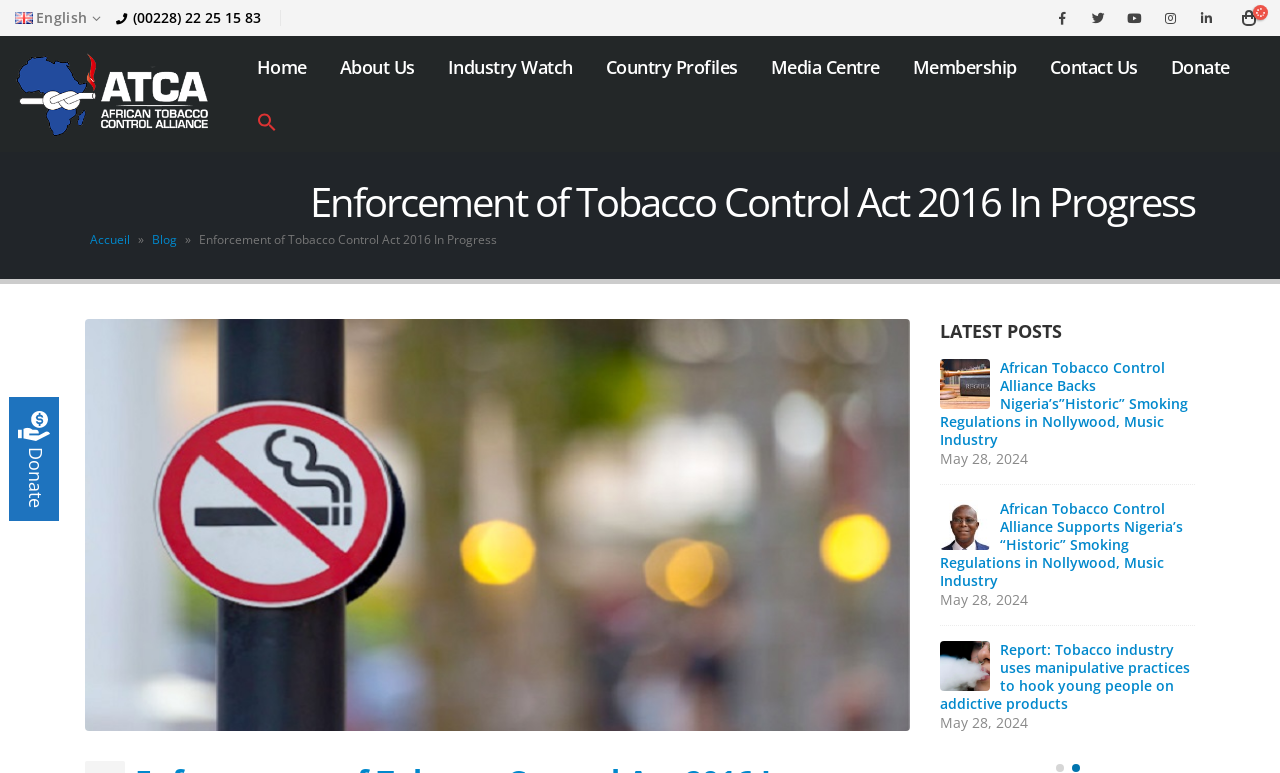Given the element description aria-label="Search Icon Link", identify the bounding box coordinates for the UI element on the webpage screenshot. The format should be (top-left x, top-left y, bottom-right x, bottom-right y), with values between 0 and 1.

[0.188, 0.122, 0.229, 0.19]